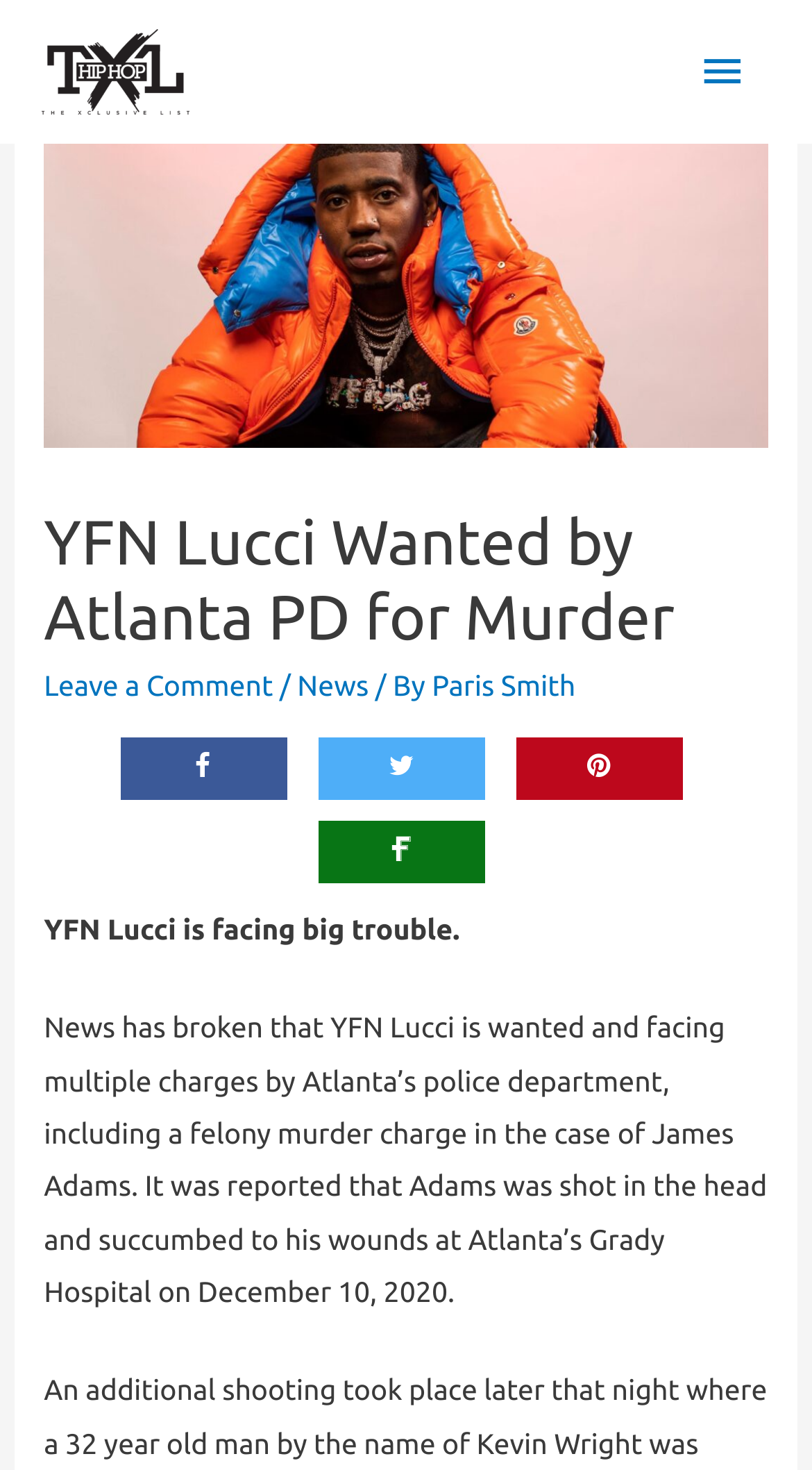Detail the features and information presented on the webpage.

The webpage is about YFN Lucci, a rapper, who is wanted by the Atlanta Police Department for murder. At the top left of the page, there is a link to "The Xclusive List" accompanied by an image with the same name. On the top right, there is a main menu button that, when expanded, reveals a header section.

In the header section, there is a prominent heading that reads "YFN Lucci Wanted by Atlanta PD for Murder". Below the heading, there are links to "Leave a Comment" and "News", separated by a slash. The author of the article, "Paris Smith", is also credited in this section.

To the right of the header section, there are four social media links represented by icons. Below the header section, there is a brief summary of the article, which states that YFN Lucci is facing serious trouble. The main article text follows, detailing the charges against YFN Lucci, including a felony murder charge, and the circumstances surrounding the death of James Adams.